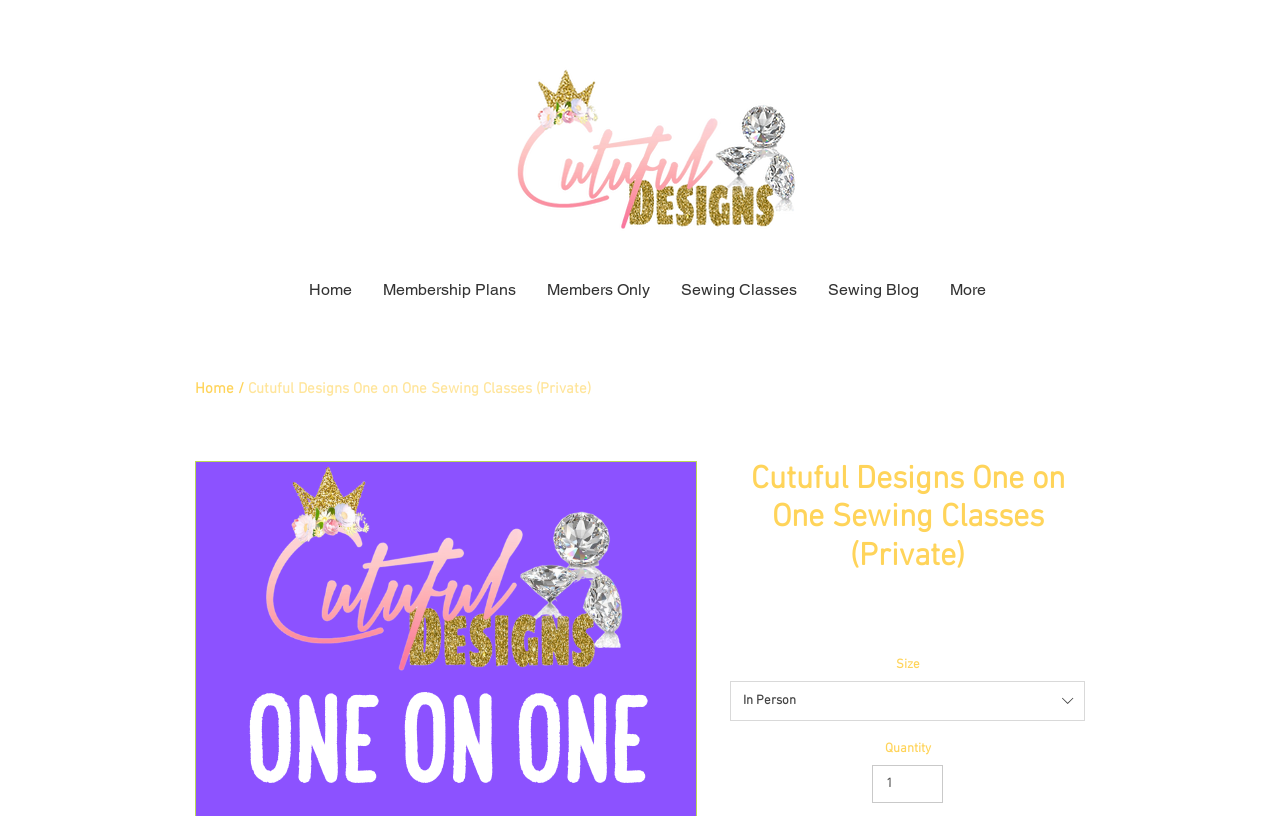Identify the bounding box coordinates necessary to click and complete the given instruction: "Search for something".

None